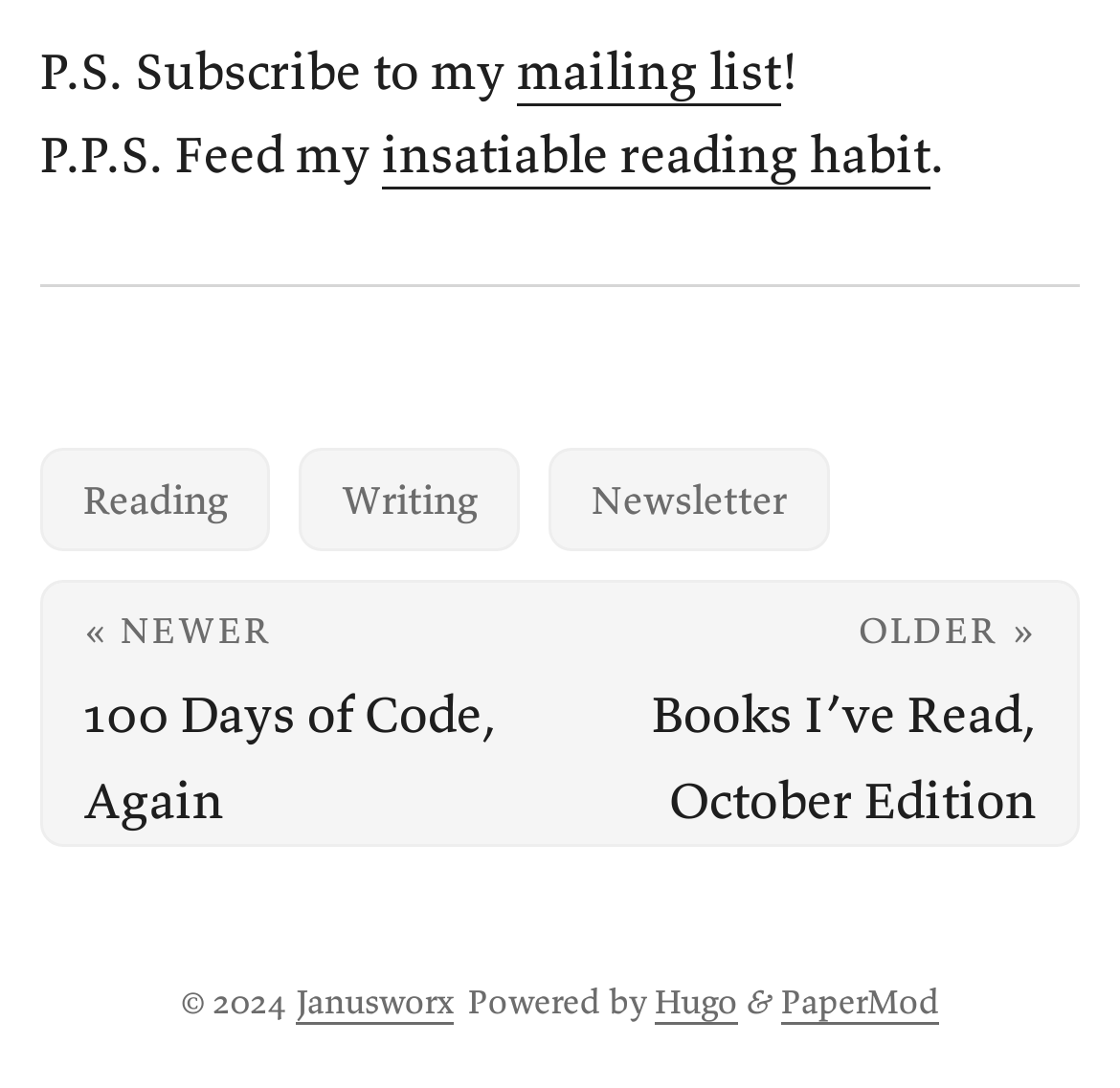Please locate the bounding box coordinates for the element that should be clicked to achieve the following instruction: "Visit the Janusworx website". Ensure the coordinates are given as four float numbers between 0 and 1, i.e., [left, top, right, bottom].

[0.264, 0.899, 0.405, 0.941]